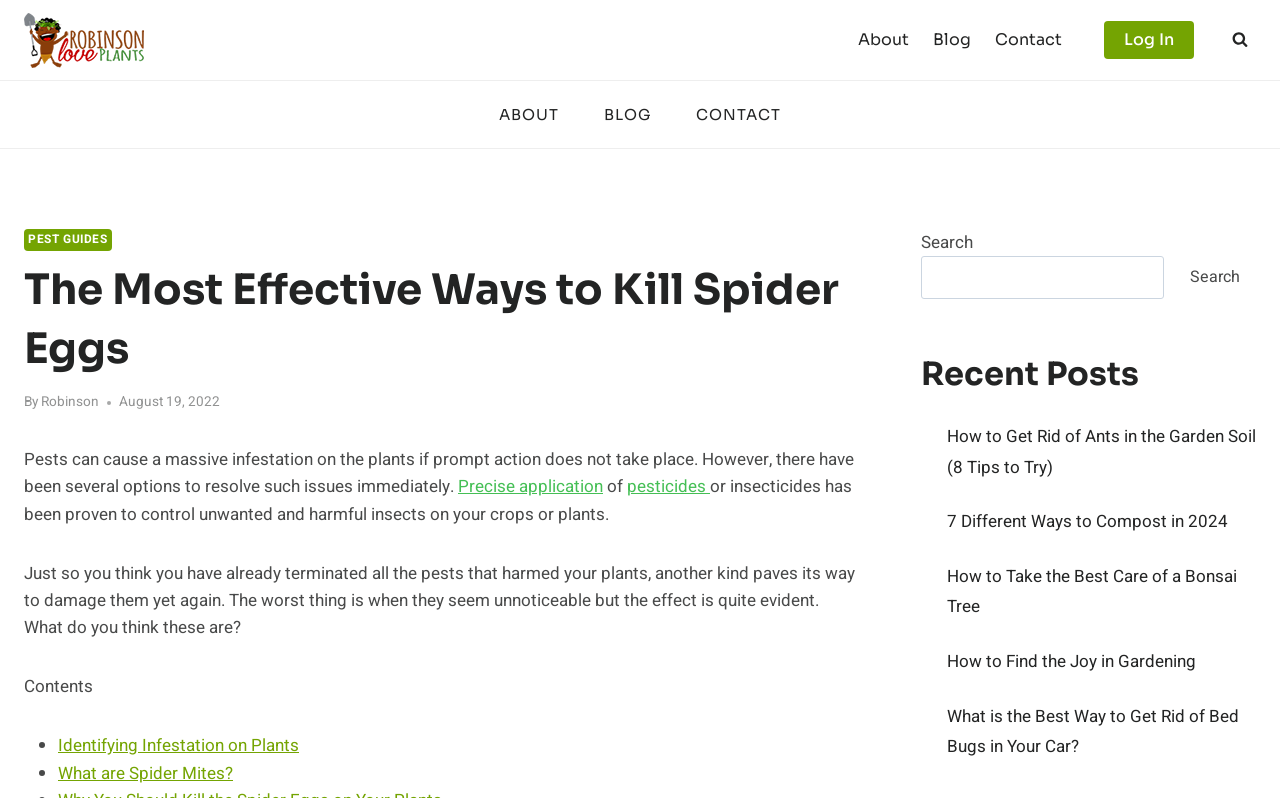What is the topic of the article?
Based on the image content, provide your answer in one word or a short phrase.

Killing Spider Eggs